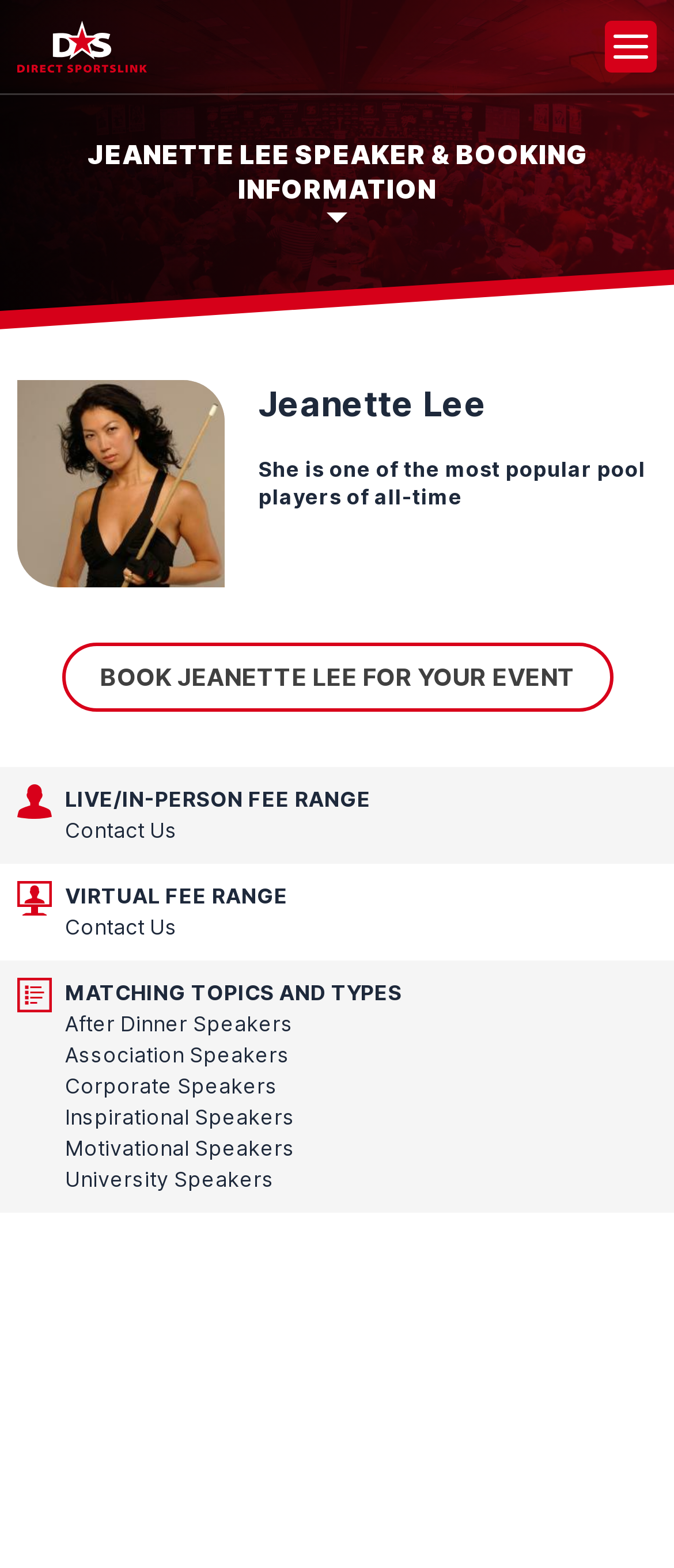Can you find the bounding box coordinates for the element that needs to be clicked to execute this instruction: "Contact us for booking information"? The coordinates should be given as four float numbers between 0 and 1, i.e., [left, top, right, bottom].

[0.097, 0.521, 0.263, 0.538]